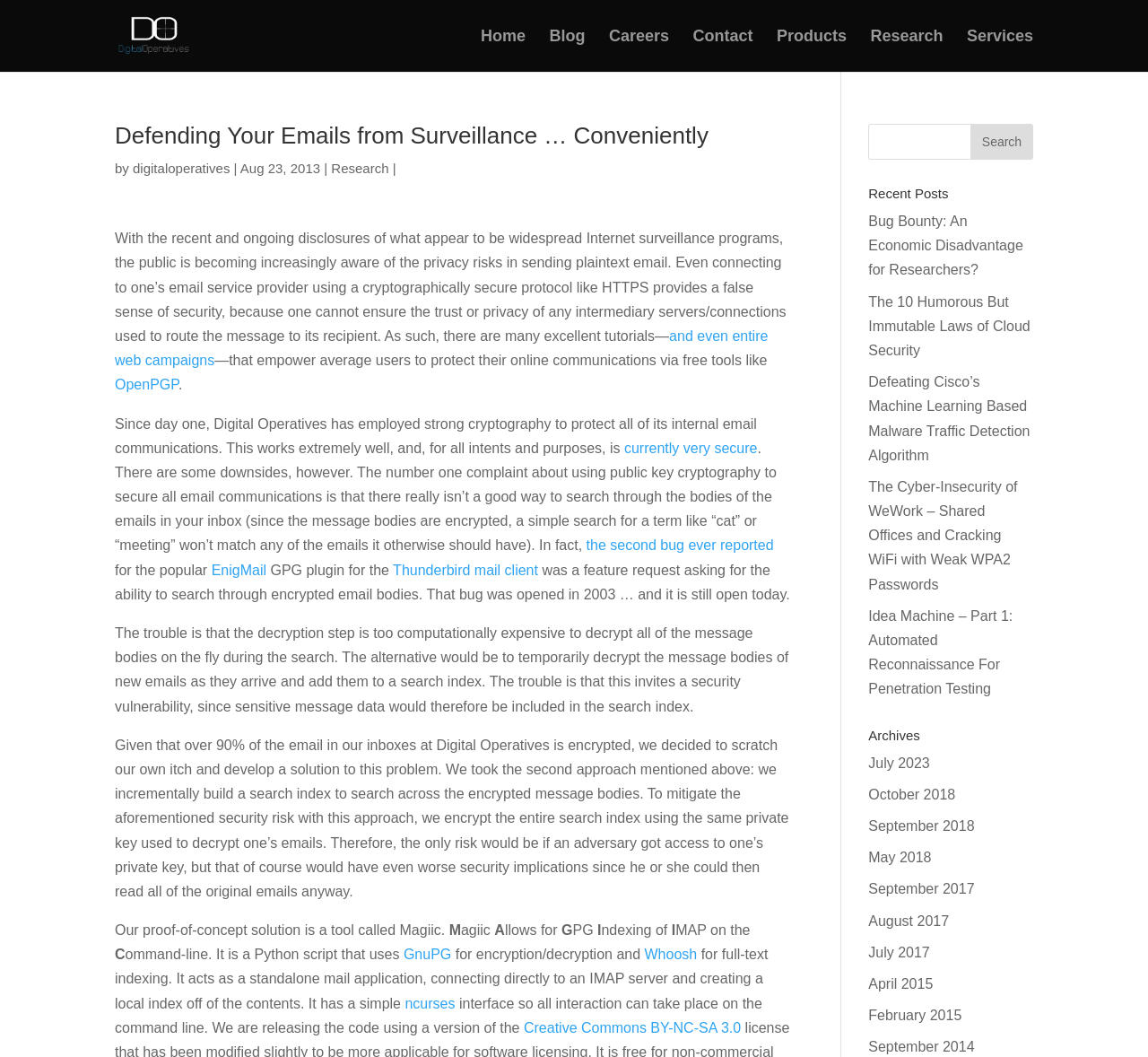Locate the bounding box coordinates of the area to click to fulfill this instruction: "Search for something". The bounding box should be presented as four float numbers between 0 and 1, in the order [left, top, right, bottom].

[0.756, 0.117, 0.9, 0.151]